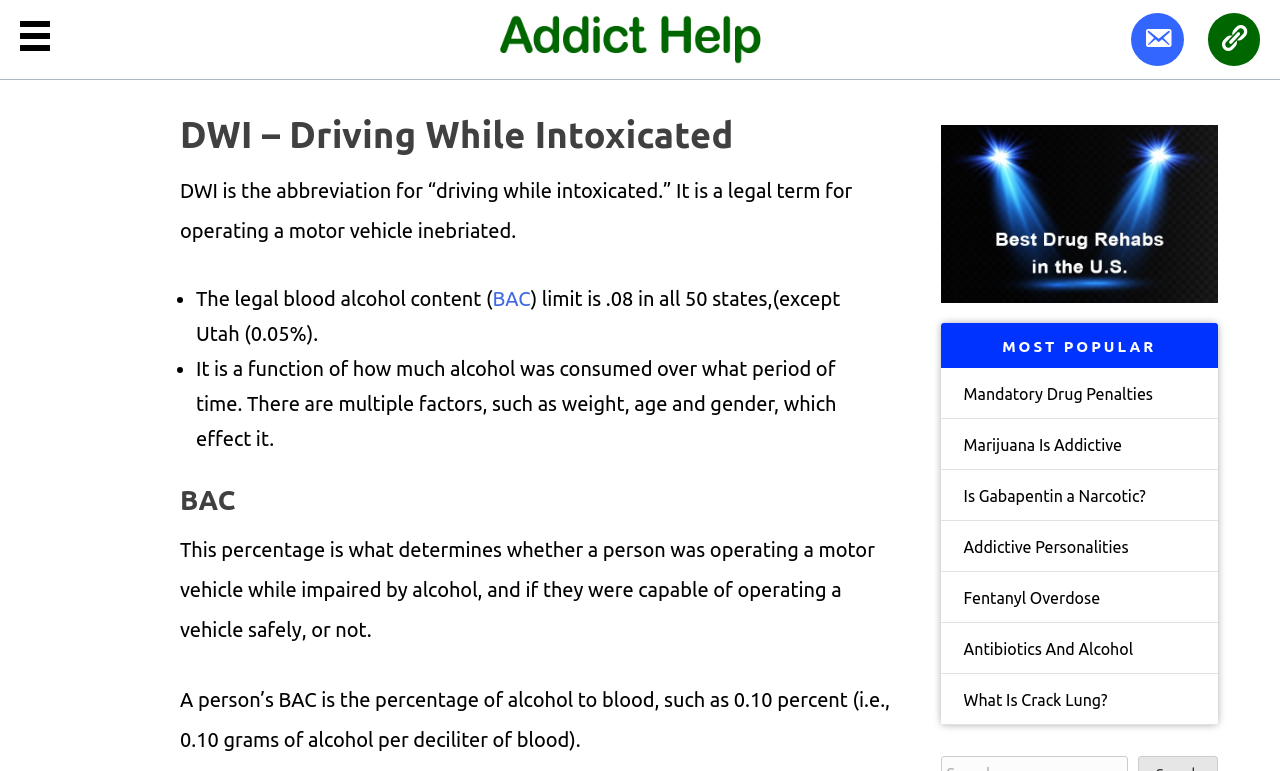Using the information in the image, could you please answer the following question in detail:
What is the legal BAC limit in all 50 states?

According to the webpage, the legal blood alcohol content (BAC) limit is 0.08 in all 50 states, except Utah which has a limit of 0.05%.